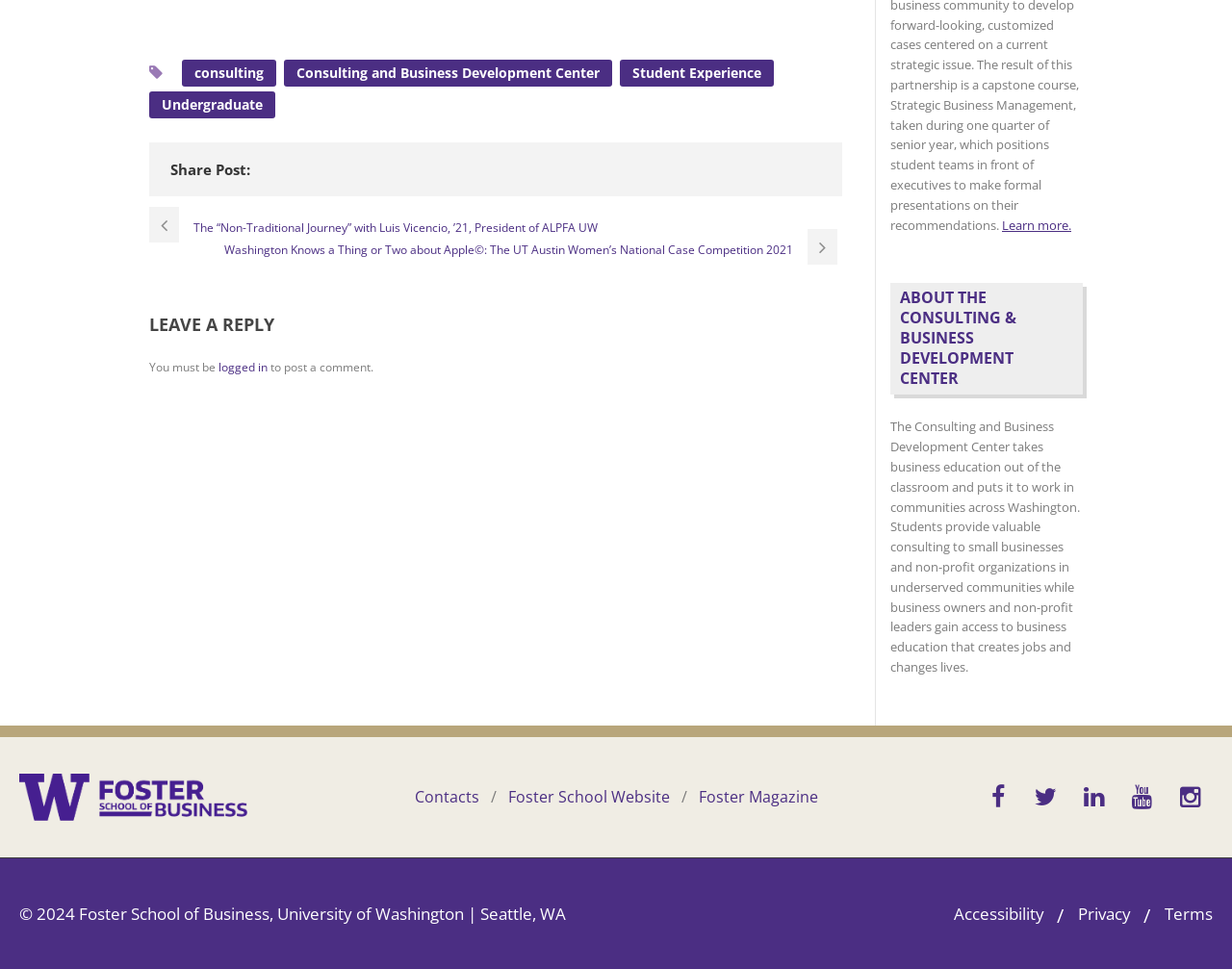Please specify the coordinates of the bounding box for the element that should be clicked to carry out this instruction: "Visit the Foster School Website". The coordinates must be four float numbers between 0 and 1, formatted as [left, top, right, bottom].

[0.4, 0.8, 0.555, 0.845]